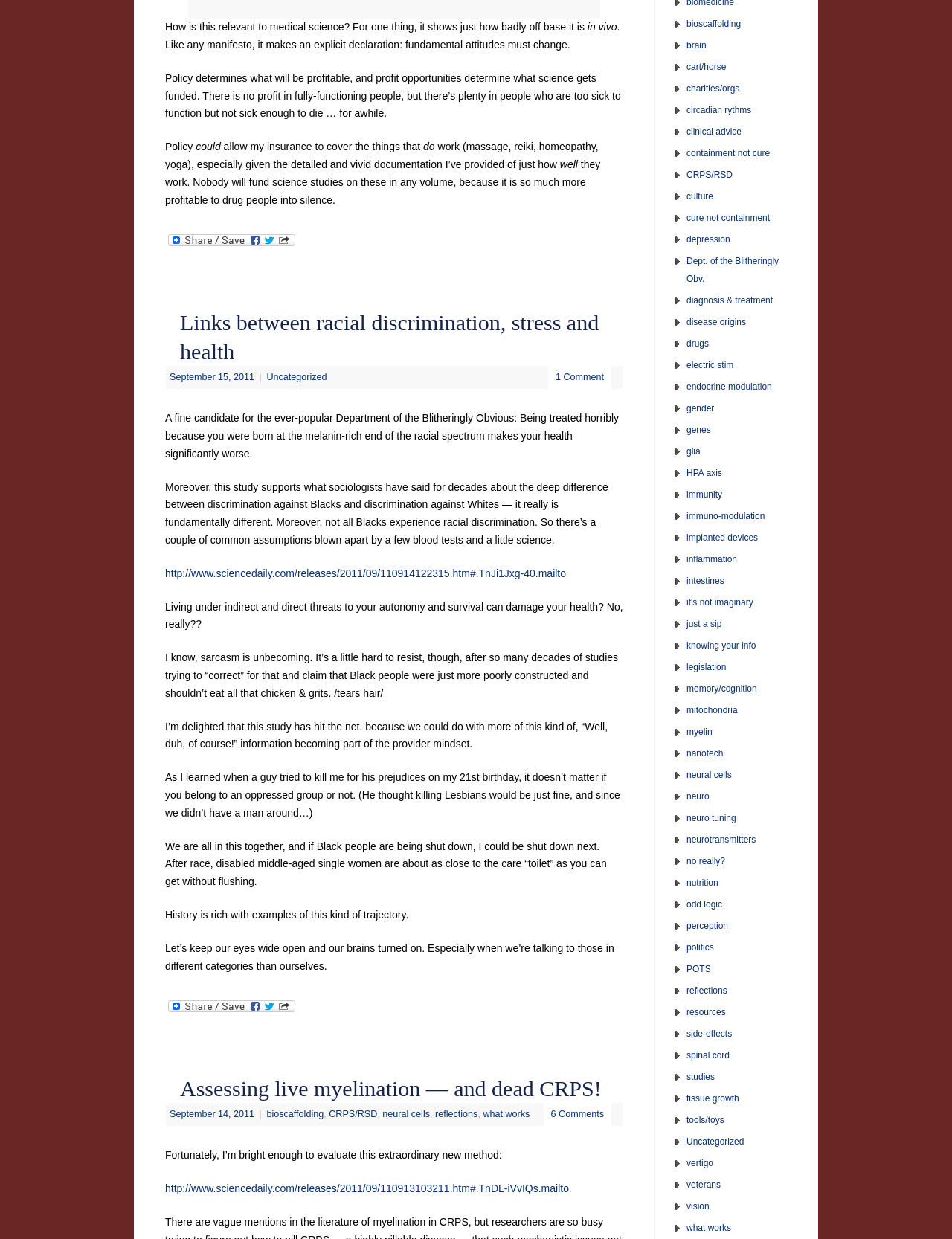Please identify the bounding box coordinates of the element on the webpage that should be clicked to follow this instruction: "Explore the category 'bioscaffolding'". The bounding box coordinates should be given as four float numbers between 0 and 1, formatted as [left, top, right, bottom].

[0.721, 0.015, 0.778, 0.023]